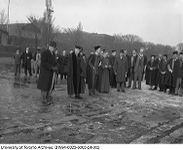What is the attire of the men in the foreground?
Answer the question in a detailed and comprehensive manner.

The men in the foreground are dressed in long coats and hats, which is reflective of the time period indicated by the photograph's black-and-white presentation, suggesting a formal and traditional attire.